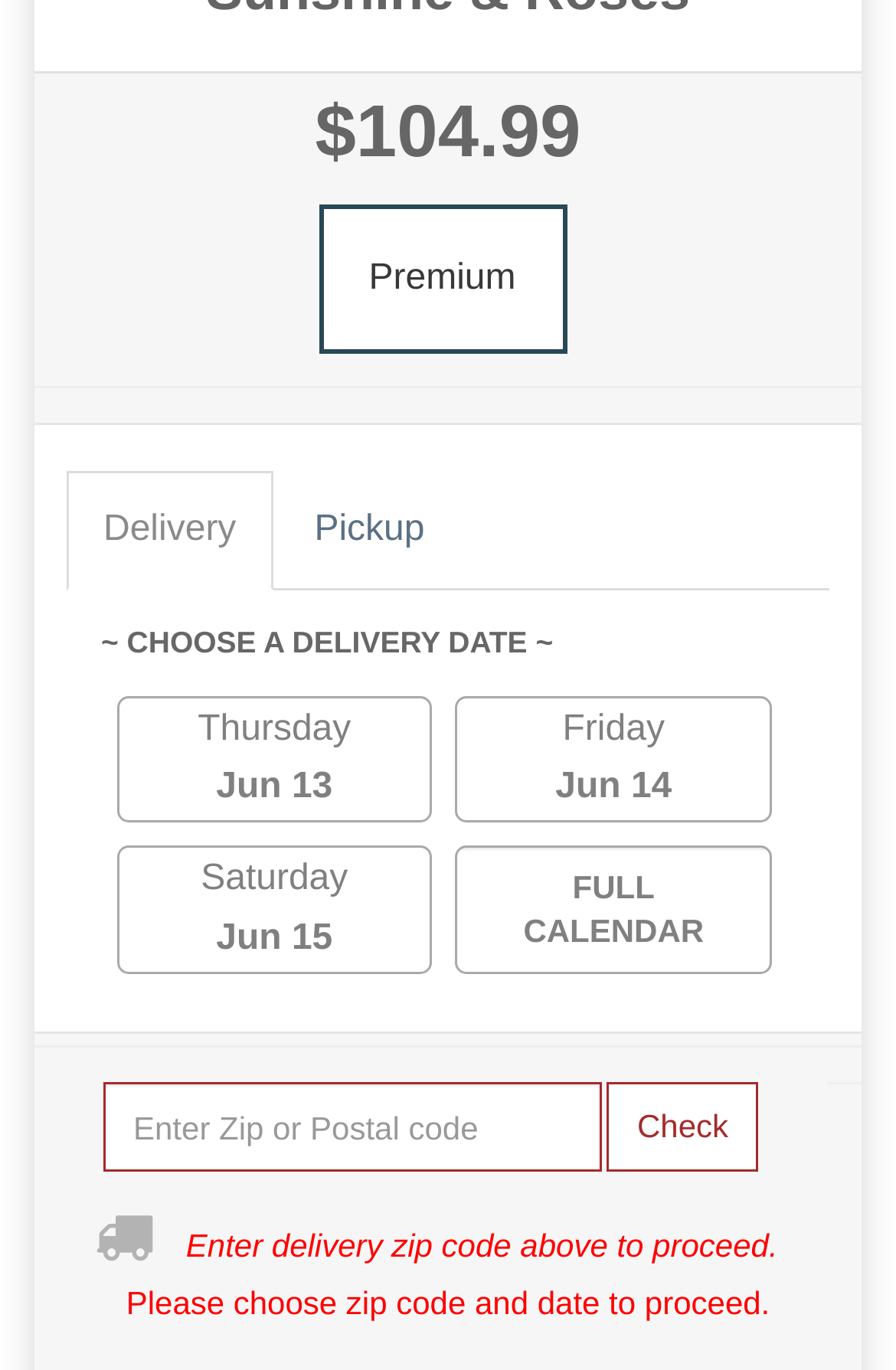Determine the bounding box coordinates of the section I need to click to execute the following instruction: "Click the 'Submit zip code to get delivery info' button". Provide the coordinates as four float numbers between 0 and 1, i.e., [left, top, right, bottom].

[0.678, 0.79, 0.846, 0.855]